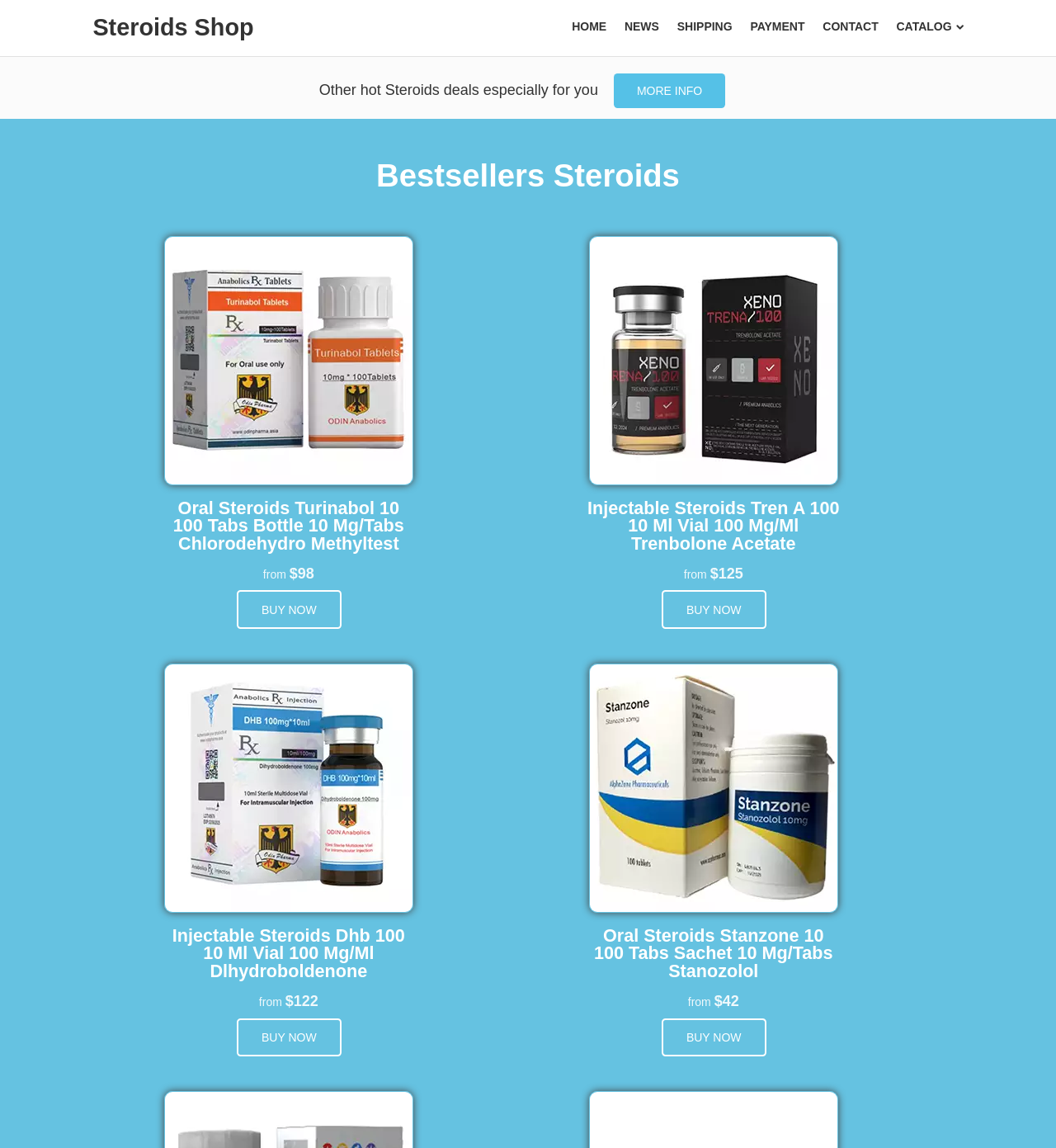Find and indicate the bounding box coordinates of the region you should select to follow the given instruction: "Go to 'CATALOG'".

[0.849, 0.017, 0.912, 0.029]